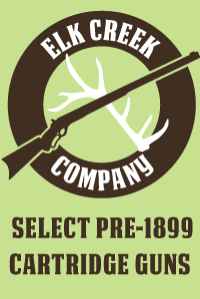Give a thorough and detailed caption for the image.

The image showcases the logo of "Elk Creek Company," featuring a vintage firearm prominently displayed against a soft green background. The logo is circular, with the company name, "ELK CREEK COMPANY," prominently featured in an arch at the top, emphasizing its heritage and craftsmanship. Below the logo, in bold, black lettering, is the phrase "SELECT PRE-1899 CARTRIDGE GUNS," highlighting the company's focus on unique, historical firearms. The inclusion of antlers in the design adds a rustic touch, reflecting a connection to hunting and outdoor traditions. Overall, this logo effectively conveys the essence of a company dedicated to preserving and offering classic firearms.